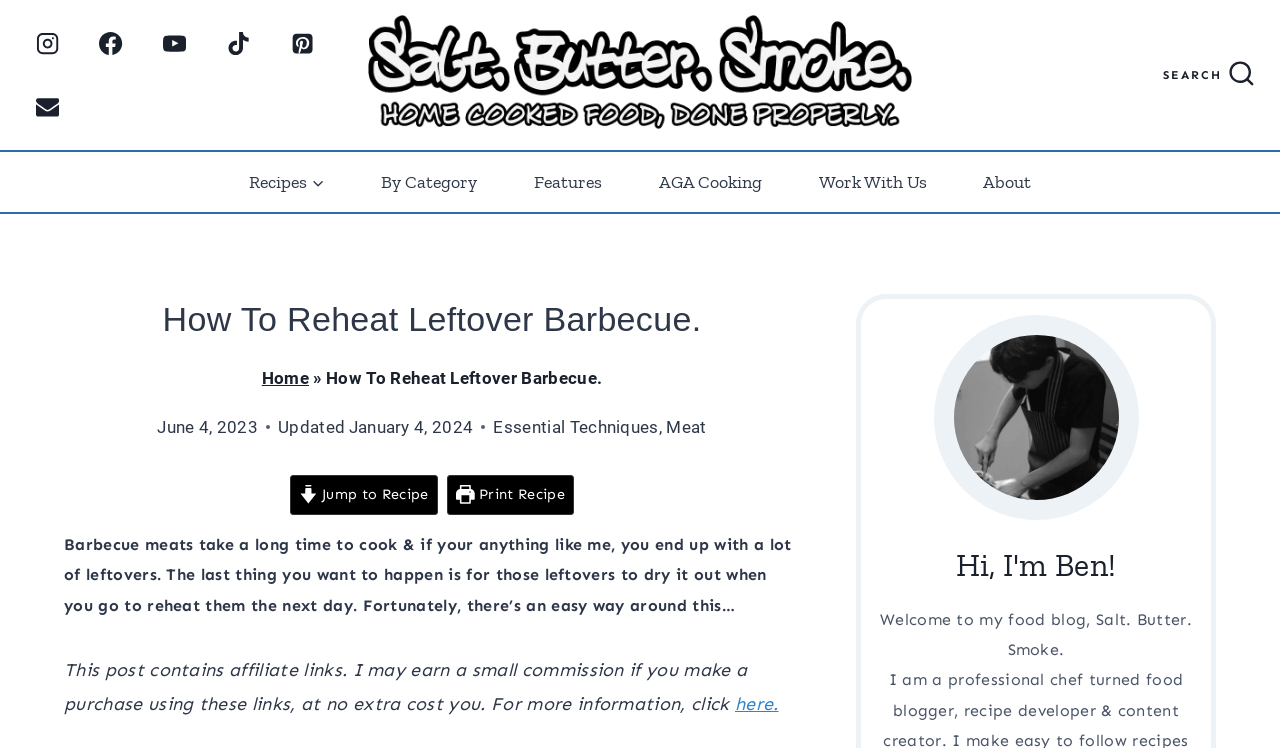Please analyze the image and provide a thorough answer to the question:
What is the topic of the article?

I read the introductory paragraph of the article, which mentions 'Barbecue meats take a long time to cook & if your anything like me, you end up with a lot of leftovers. The last thing you want to happen is for those leftovers to dry it out when you go to reheat them the next day.', and inferred that the topic of the article is reheating leftover barbecue.